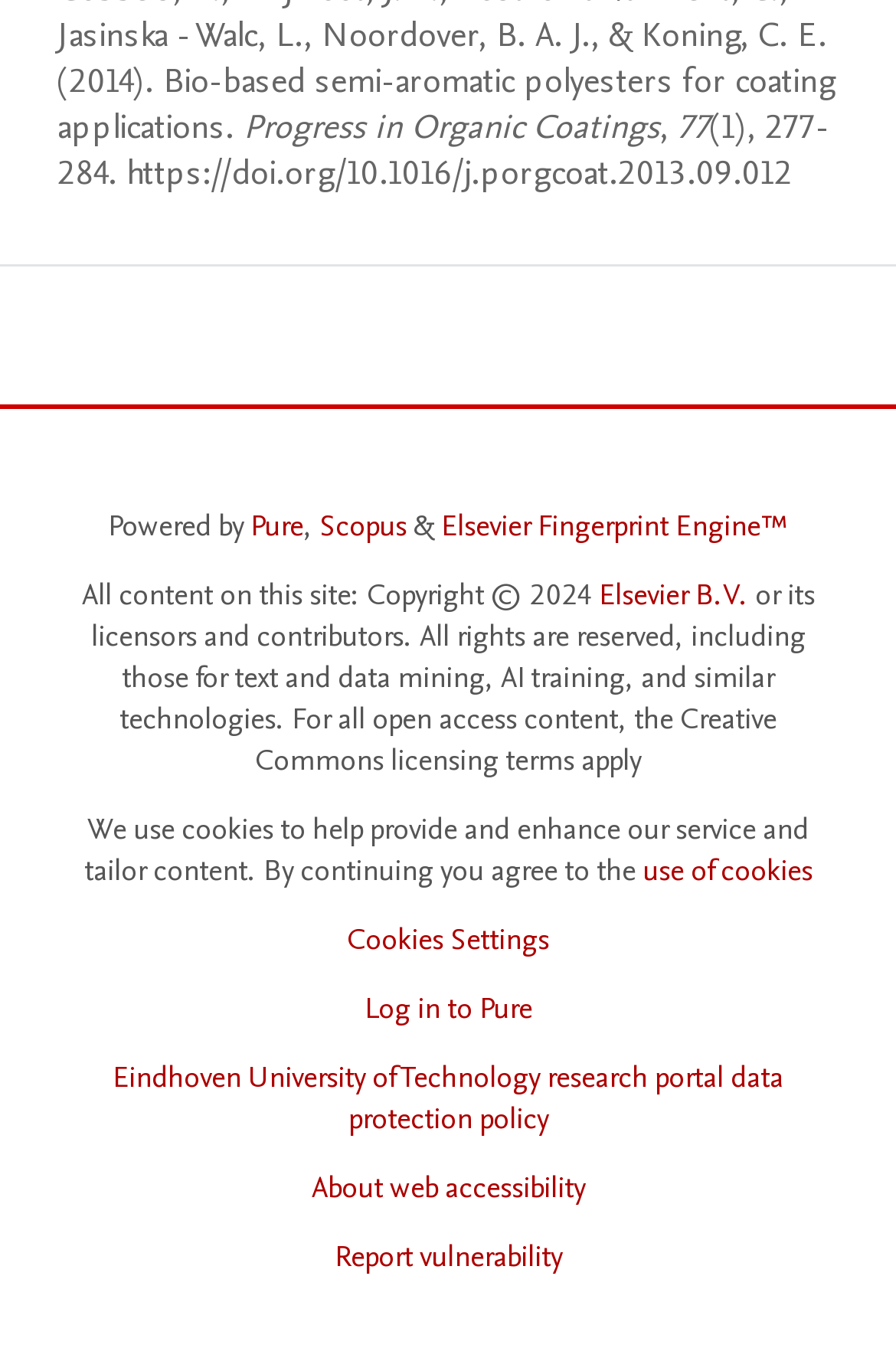Locate the bounding box coordinates of the clickable area to execute the instruction: "View the Eindhoven University of Technology research portal data protection policy". Provide the coordinates as four float numbers between 0 and 1, represented as [left, top, right, bottom].

[0.126, 0.776, 0.874, 0.837]